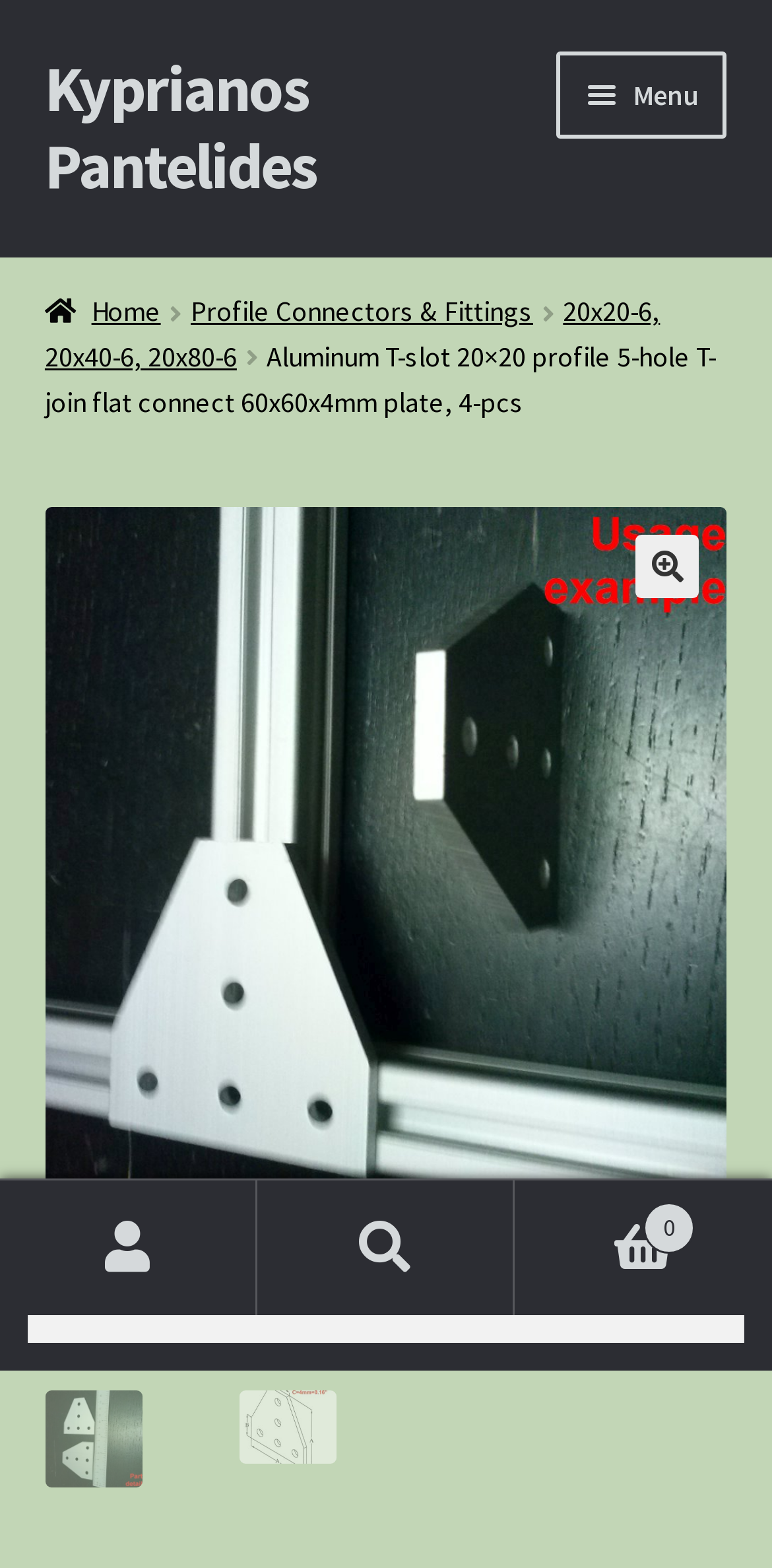How many images are there on the page?
Provide a concise answer using a single word or phrase based on the image.

9